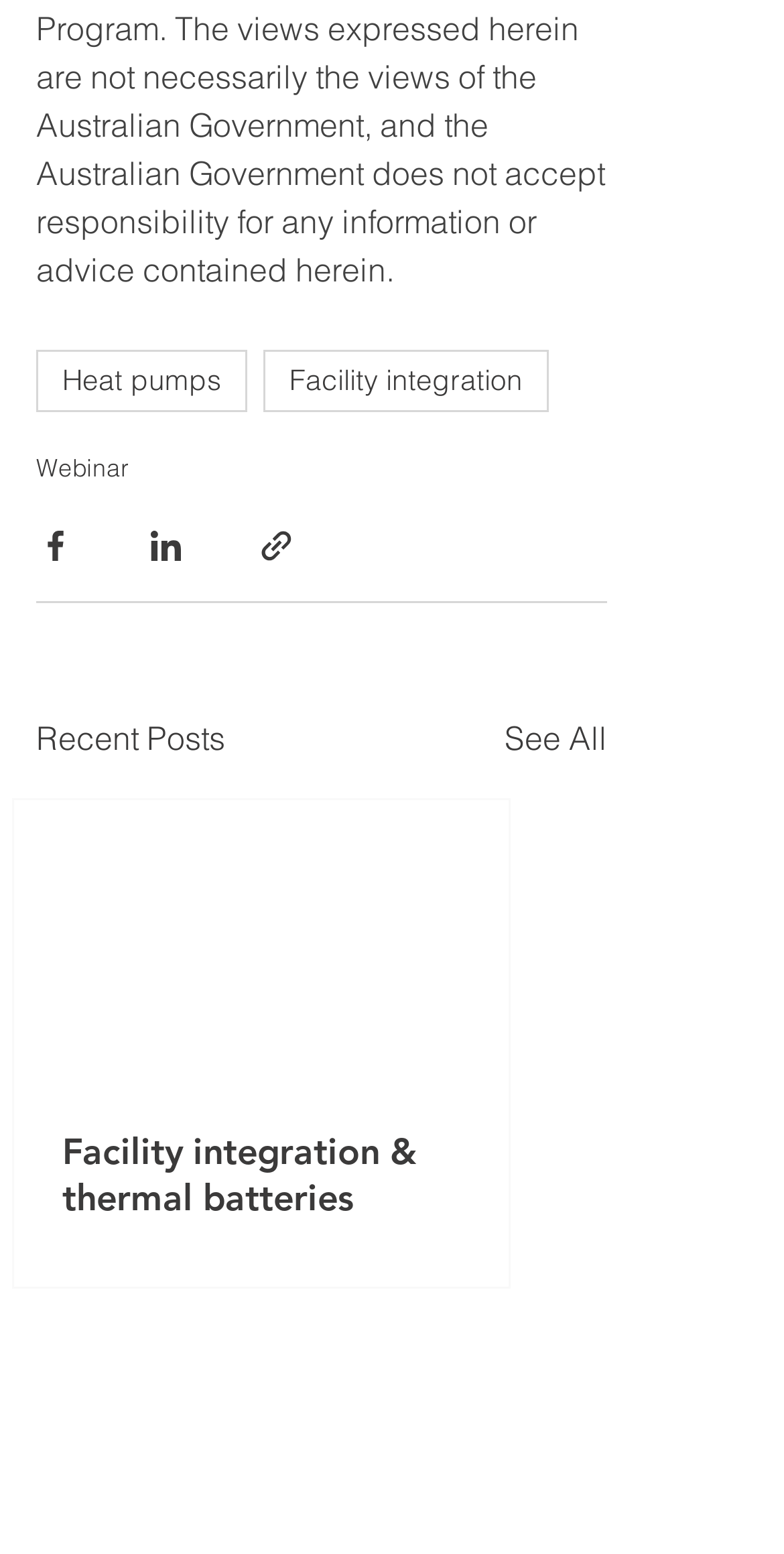Pinpoint the bounding box coordinates of the element to be clicked to execute the instruction: "Read the article about 'Facility integration & thermal batteries'".

[0.079, 0.725, 0.587, 0.785]